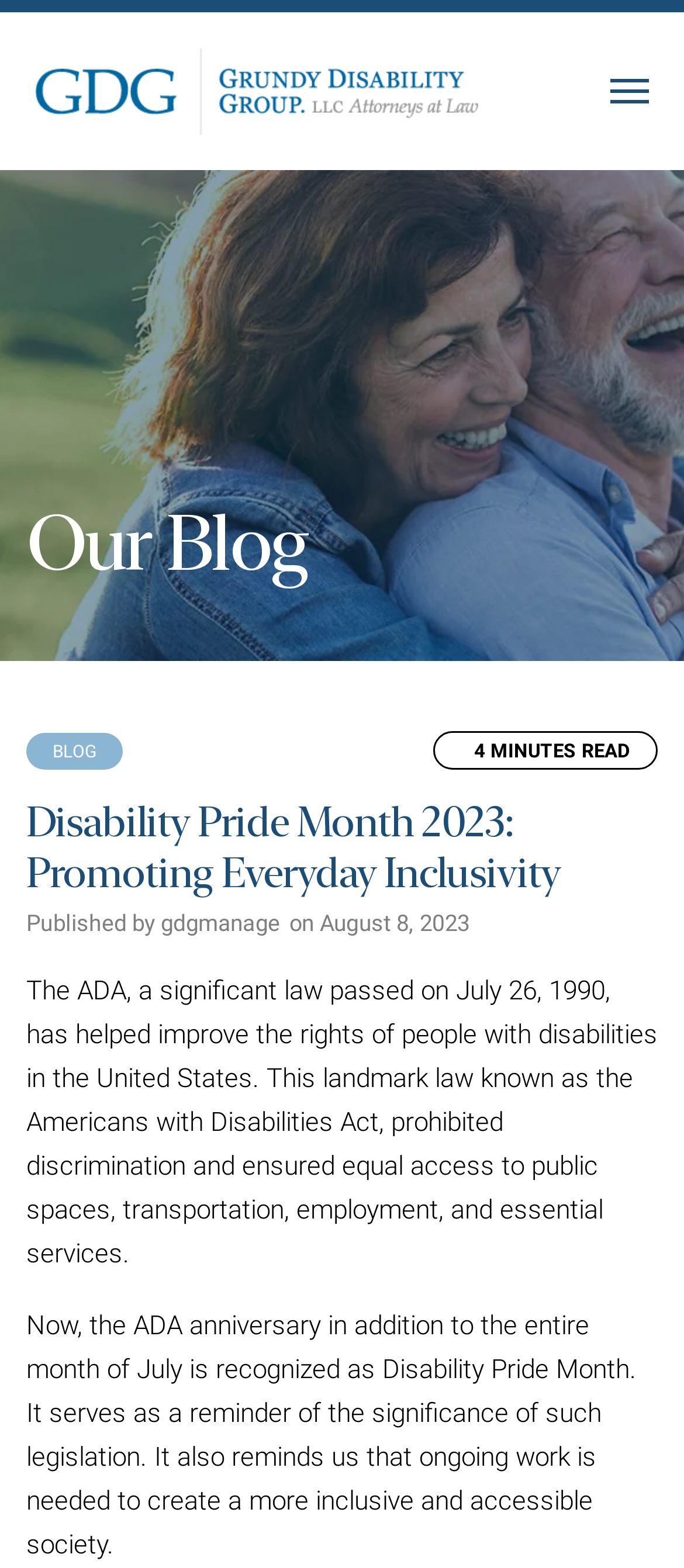What is the significance of July 26, 1990?
Provide a detailed and extensive answer to the question.

According to the webpage, the ADA, a significant law, was passed on July 26, 1990, which prohibited discrimination and ensured equal access to public spaces, transportation, employment, and essential services.